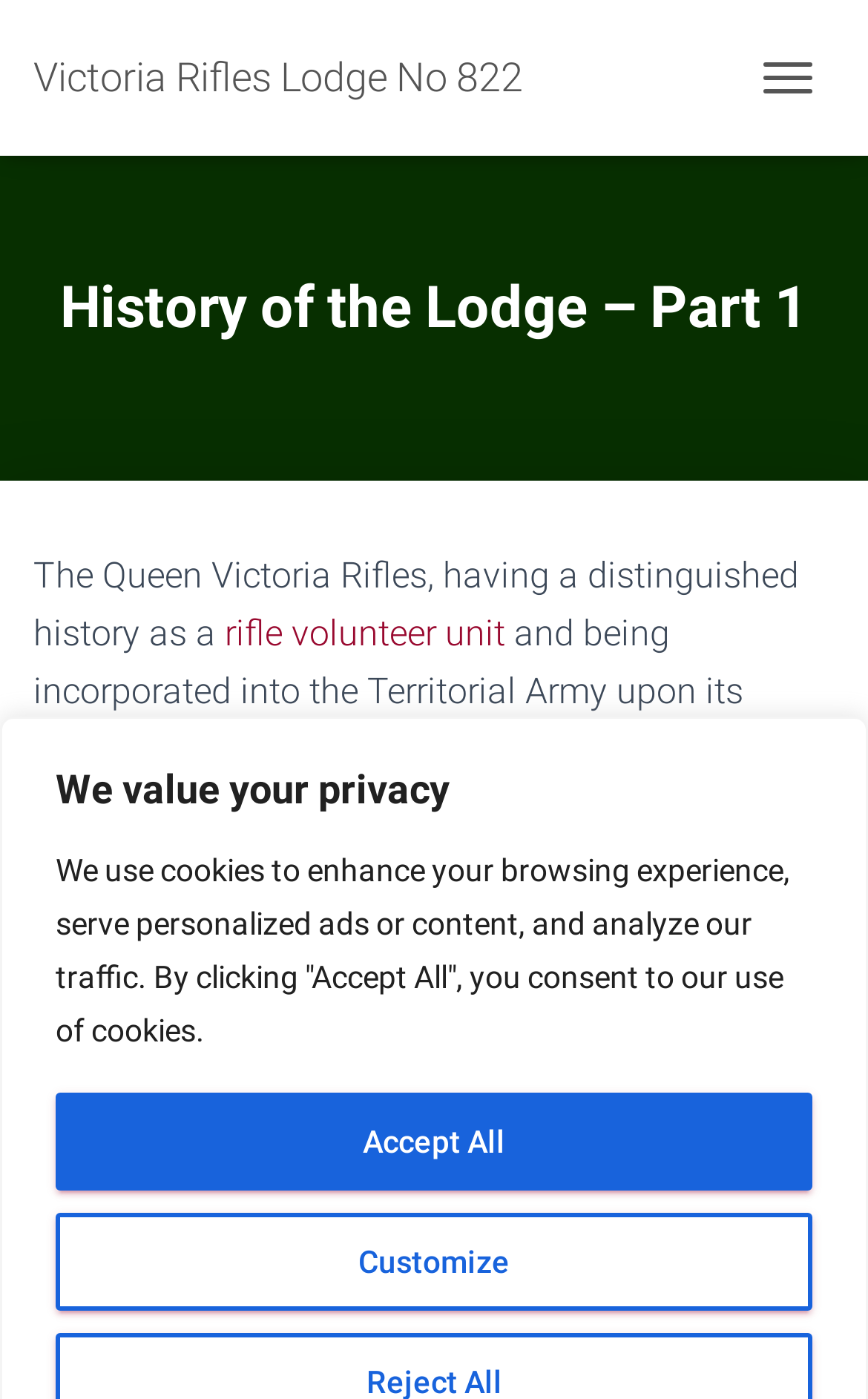Identify the bounding box coordinates for the element you need to click to achieve the following task: "Read about the history of the Lodge – Part 1". The coordinates must be four float values ranging from 0 to 1, formatted as [left, top, right, bottom].

[0.038, 0.191, 0.962, 0.249]